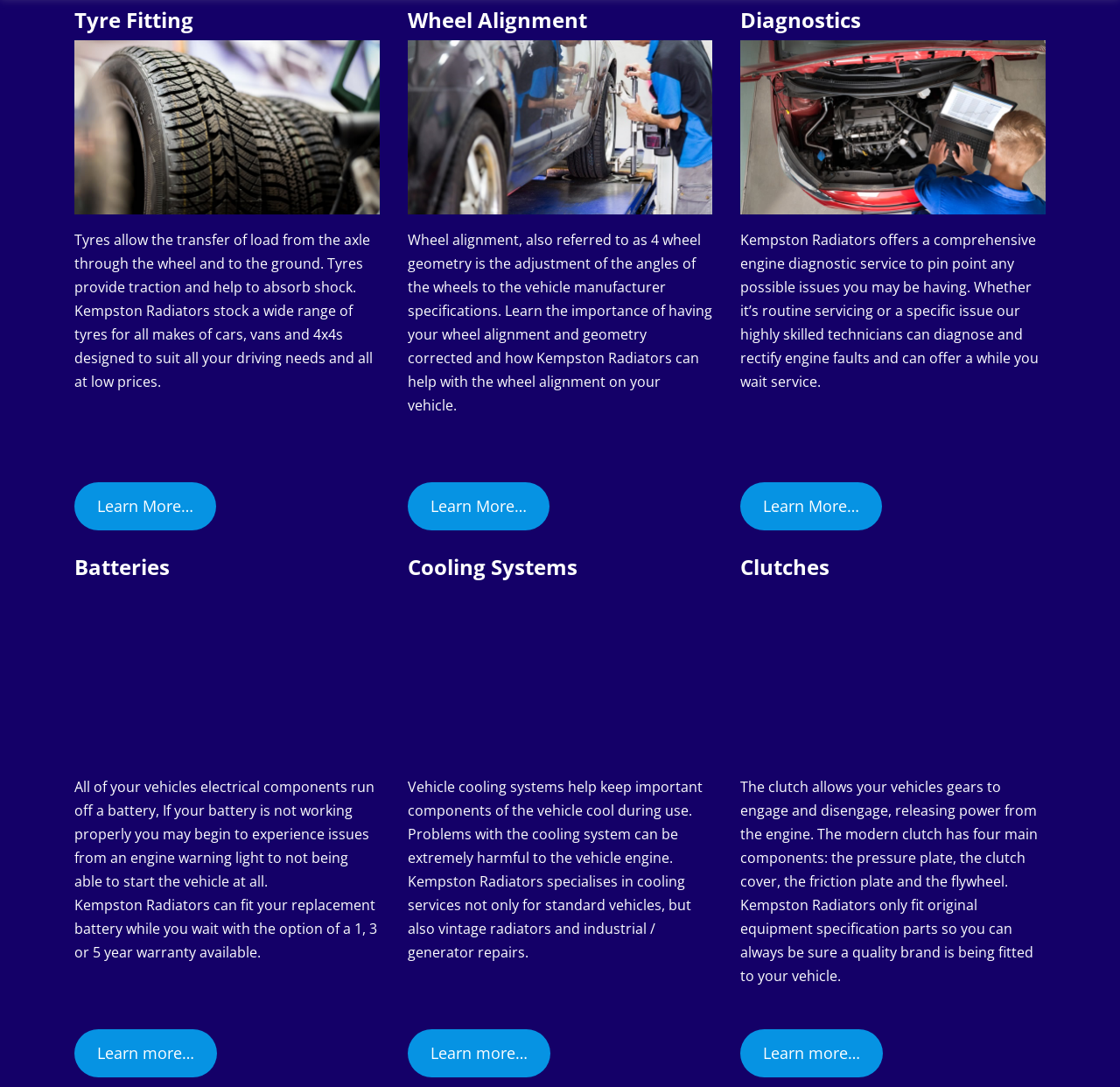Please determine the bounding box coordinates of the clickable area required to carry out the following instruction: "Click the 'May 2024' archive link". The coordinates must be four float numbers between 0 and 1, represented as [left, top, right, bottom].

None